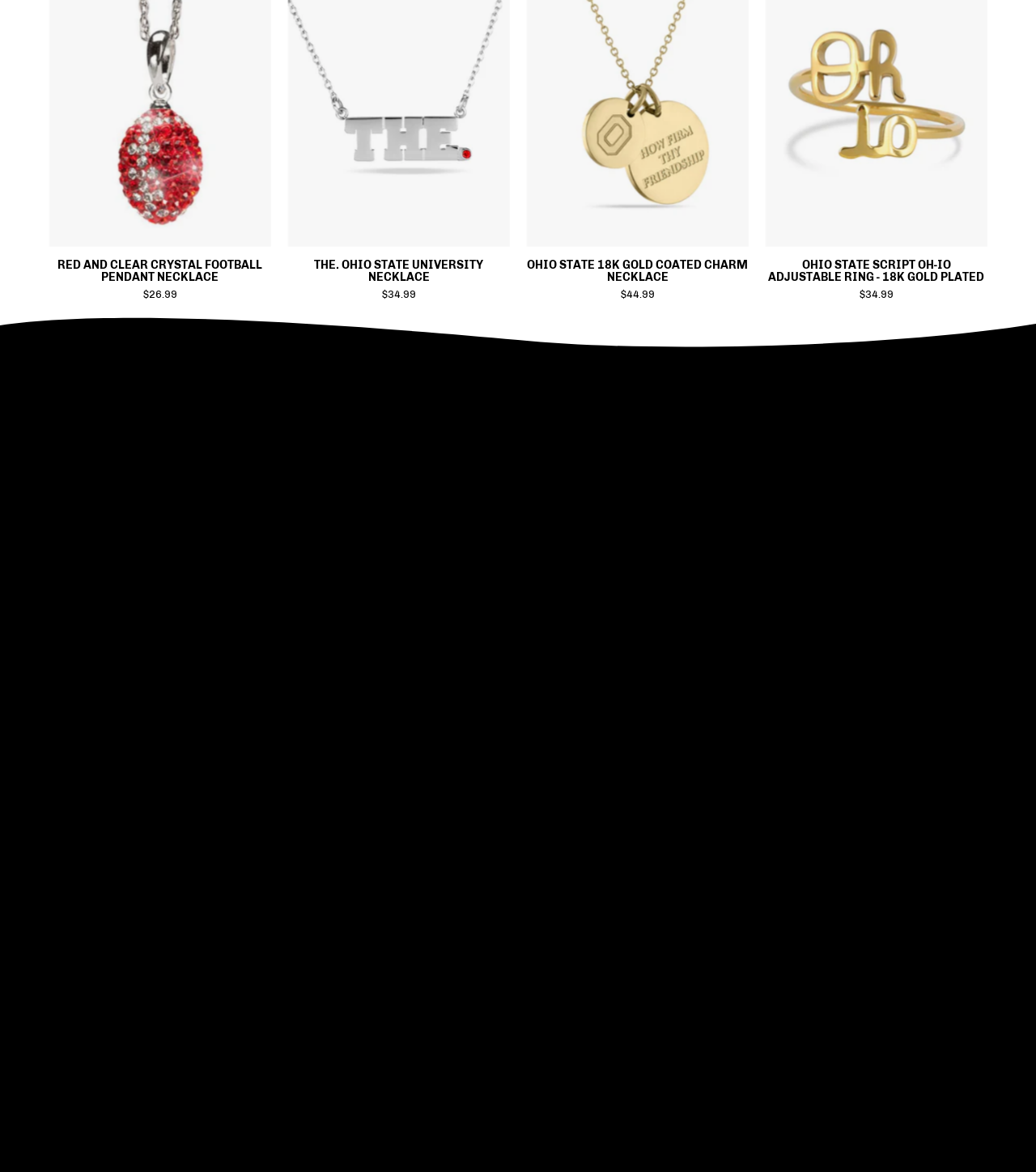Please answer the following query using a single word or phrase: 
What is the address of OSU Sports Fans?

141 W. Water Street, Chillicothe, Ohio 45601